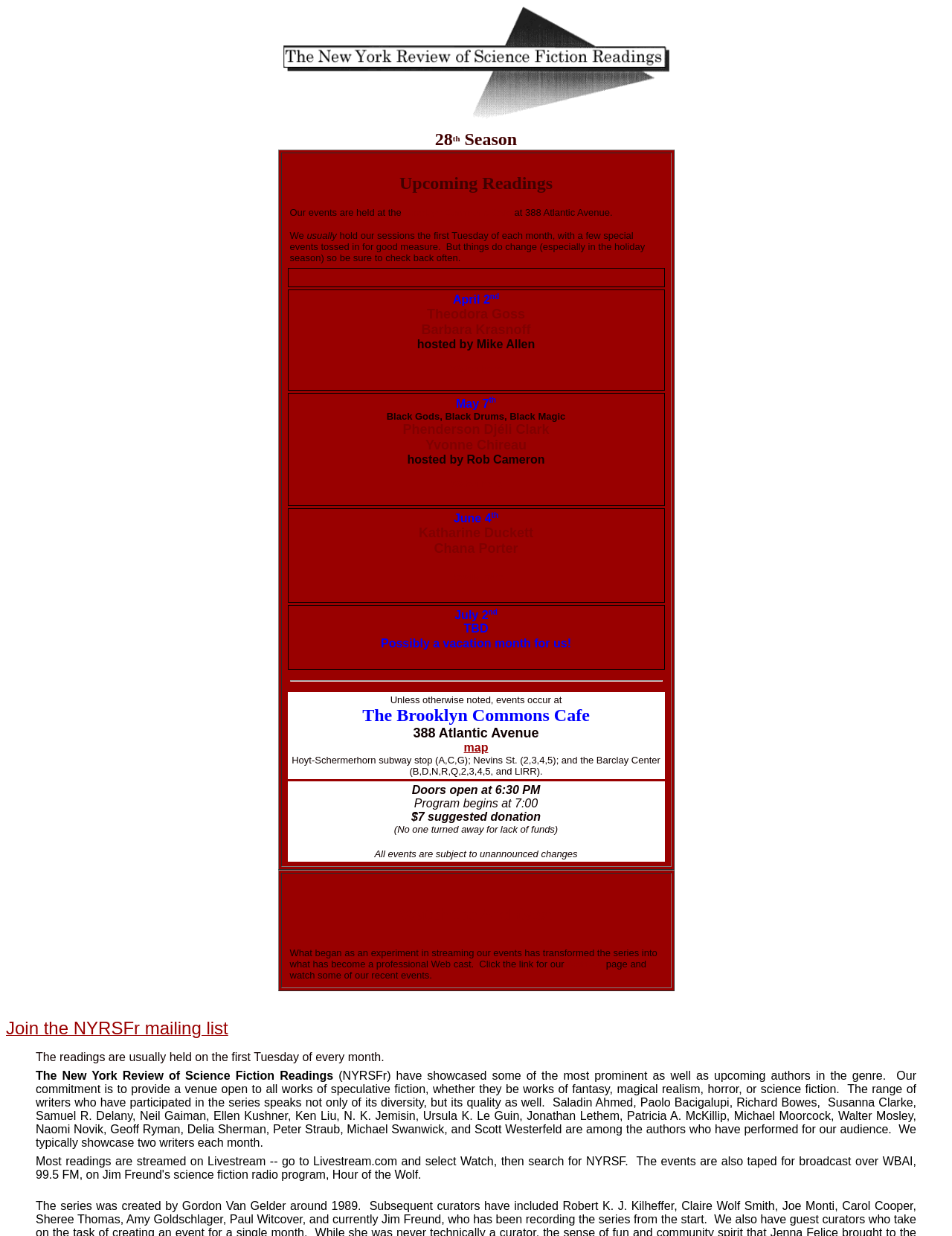Please provide the bounding box coordinates for the element that needs to be clicked to perform the following instruction: "Watch the archives". The coordinates should be given as four float numbers between 0 and 1, i.e., [left, top, right, bottom].

[0.419, 0.731, 0.581, 0.747]